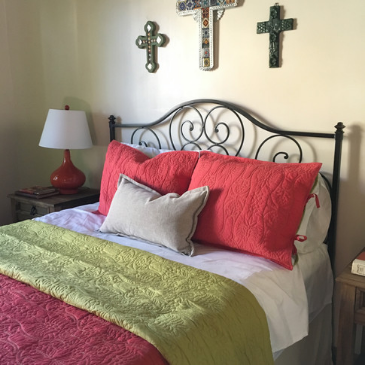How many pillows are at the head of the bed?
Using the details shown in the screenshot, provide a comprehensive answer to the question.

According to the caption, there are two large coral-colored pillows and one smaller, neutral-toned pillow at the head of the bed, making a total of three pillows.